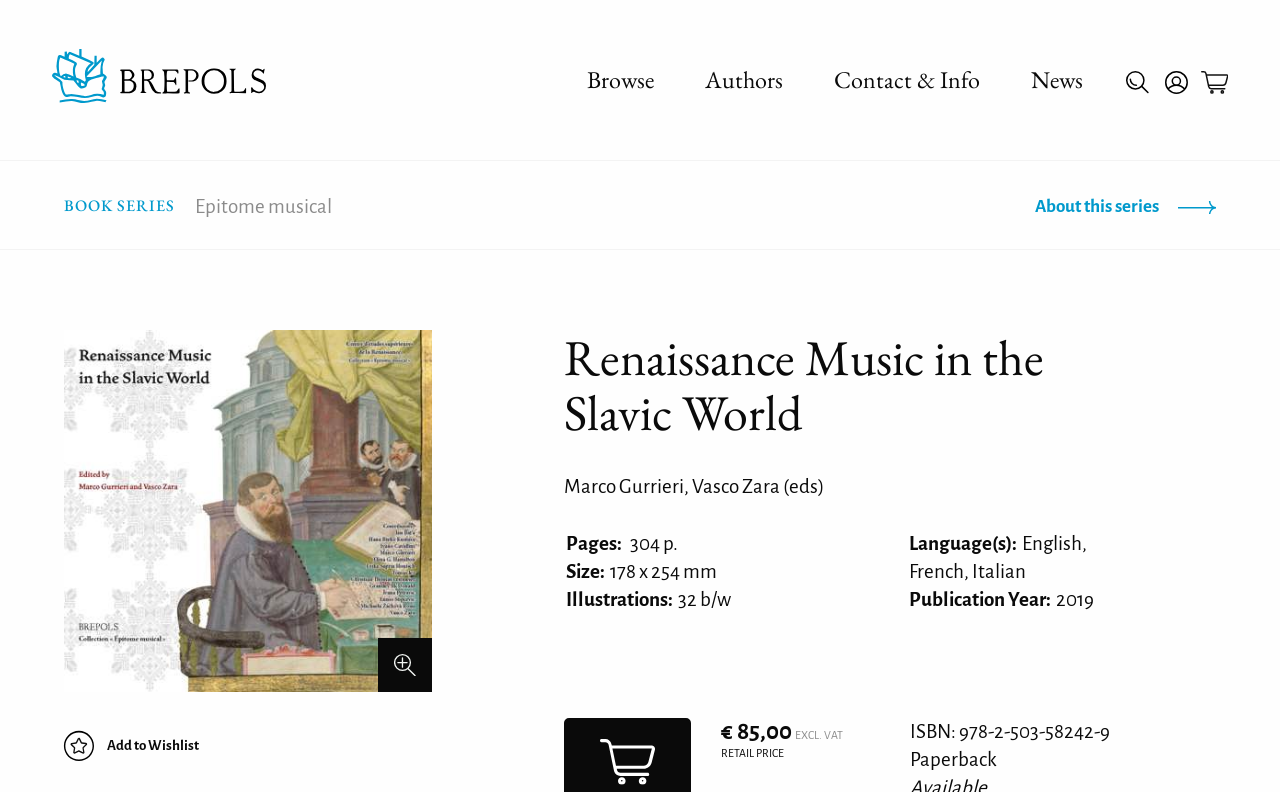Kindly determine the bounding box coordinates of the area that needs to be clicked to fulfill this instruction: "Register or sign in".

[0.91, 0.09, 0.928, 0.123]